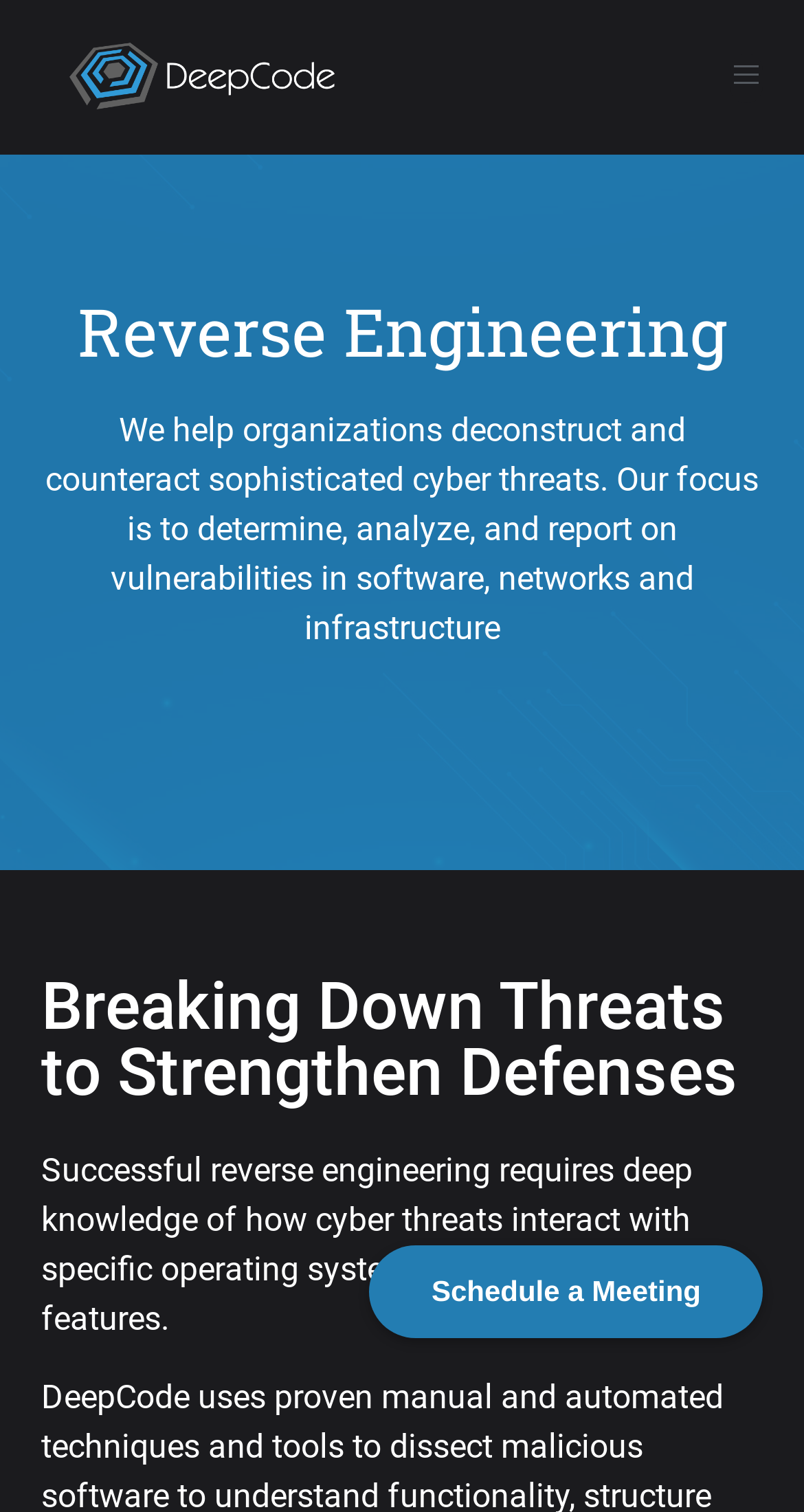What is the purpose of the company?
Please use the image to provide an in-depth answer to the question.

The purpose of the company is inferred from the static text element that describes the company's focus on determining, analyzing, and reporting on vulnerabilities in software, networks, and infrastructure, which is related to malware analysis and intellectual property security.